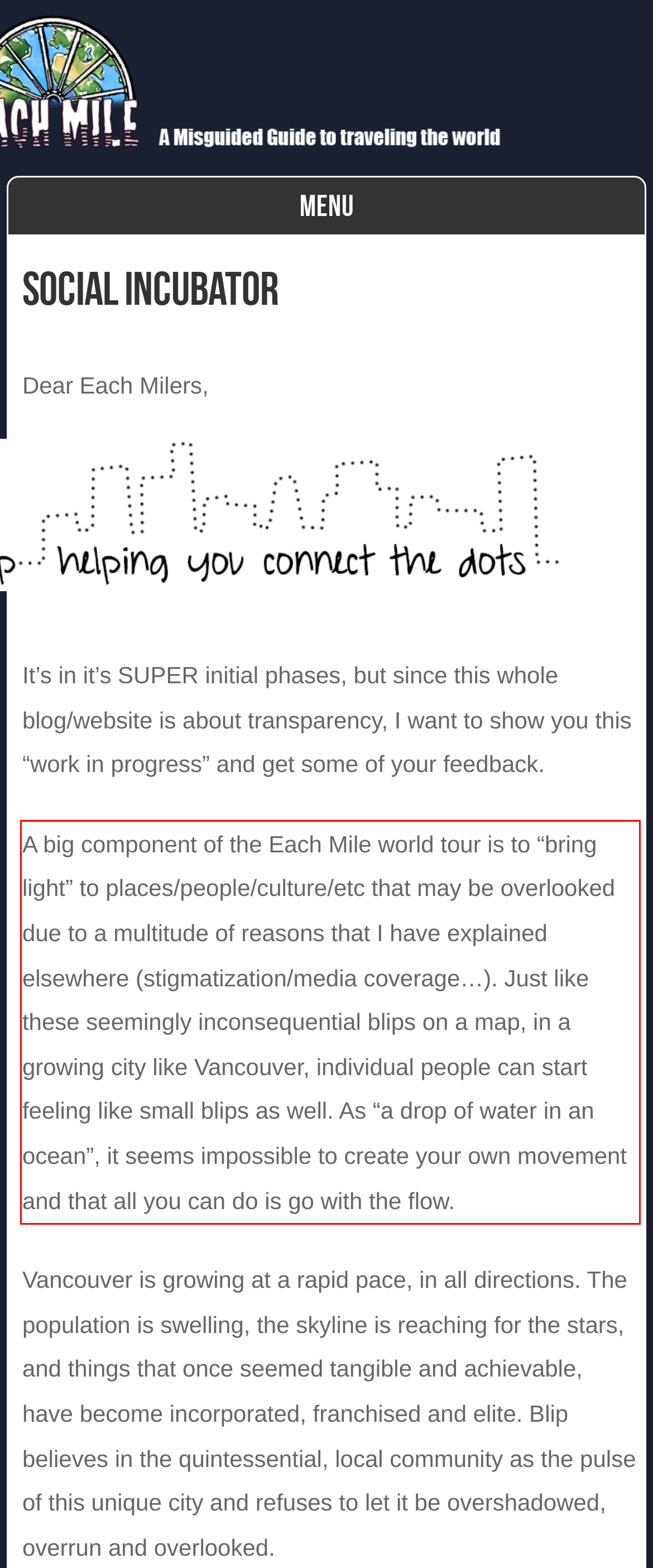Within the screenshot of a webpage, identify the red bounding box and perform OCR to capture the text content it contains.

A big component of the Each Mile world tour is to “bring light” to places/people/culture/etc that may be overlooked due to a multitude of reasons that I have explained elsewhere (stigmatization/media coverage…). Just like these seemingly inconsequential blips on a map, in a growing city like Vancouver, individual people can start feeling like small blips as well. As “a drop of water in an ocean”, it seems impossible to create your own movement and that all you can do is go with the flow.